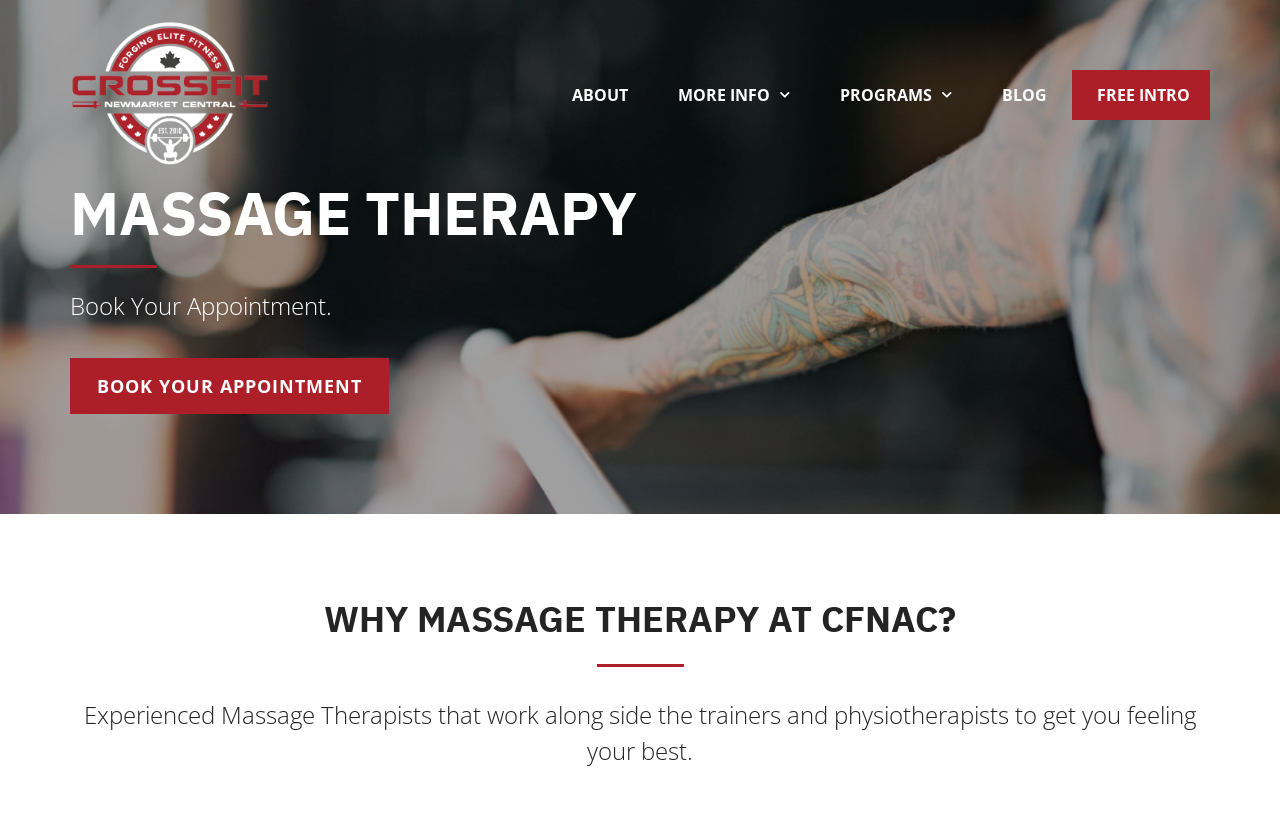How many navigation links are there?
Ensure your answer is thorough and detailed.

There are 5 navigation links on the webpage, which are 'ABOUT', 'MORE INFO', 'PROGRAMS', 'BLOG', and 'FREE INTRO'. These links are located at the top of the webpage and are used to navigate to different sections of the website.